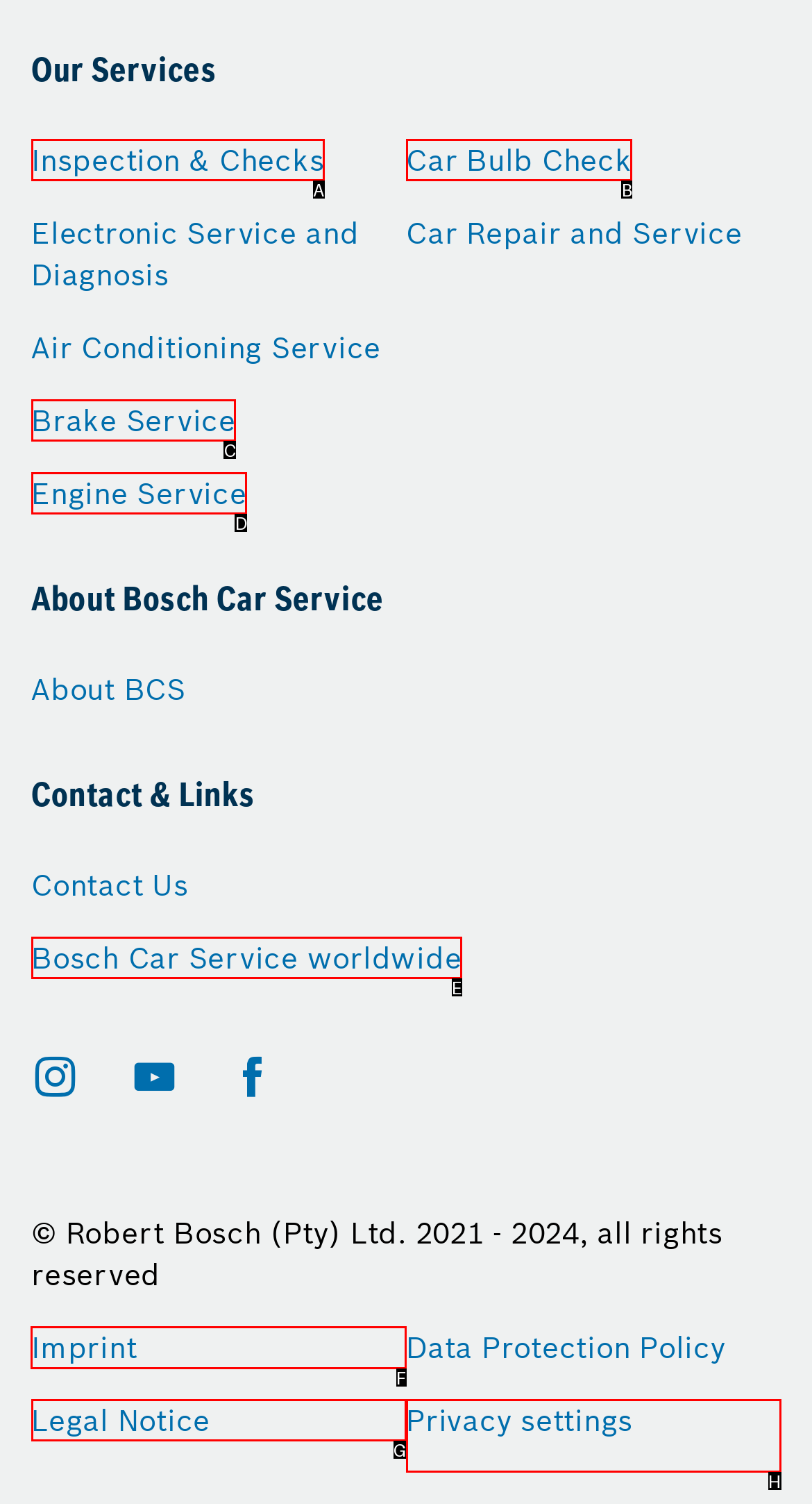Choose the HTML element that should be clicked to accomplish the task: View Imprint. Answer with the letter of the chosen option.

F